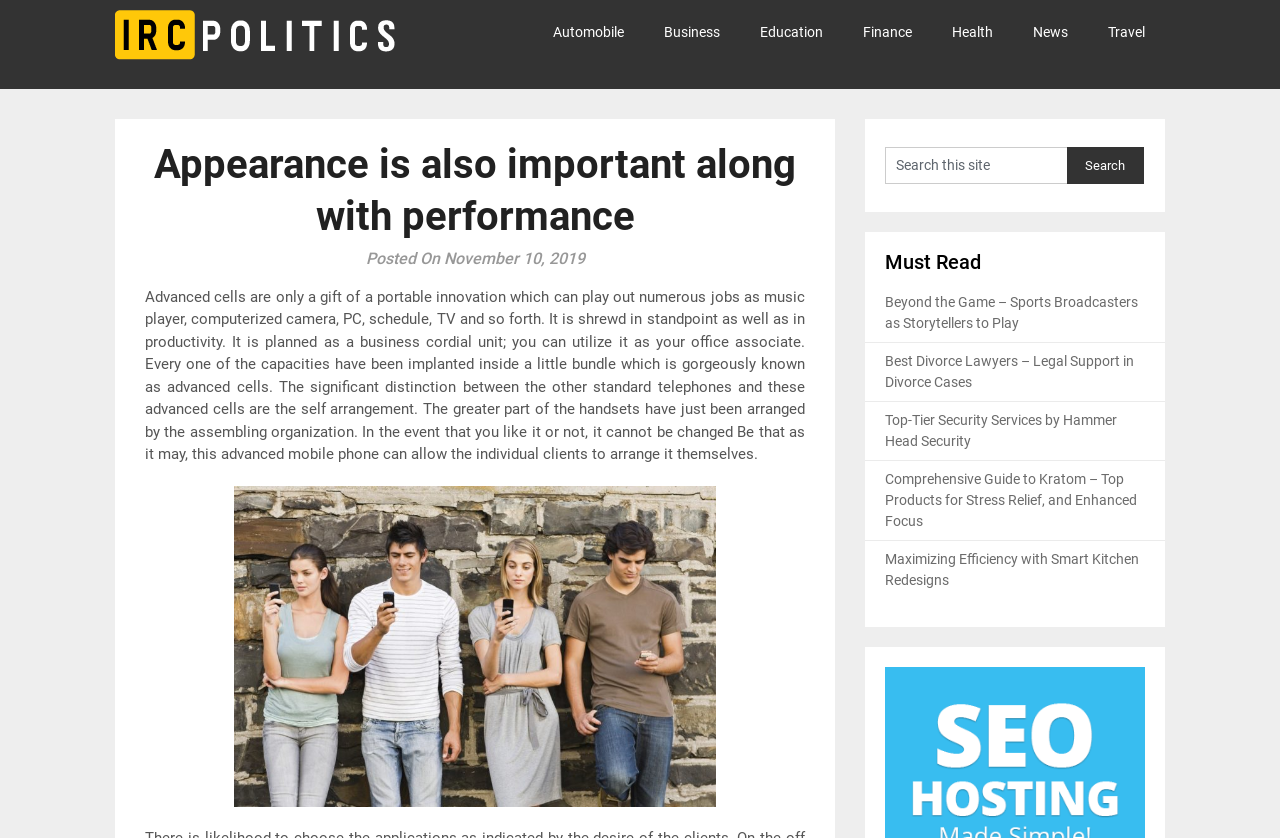Provide the bounding box coordinates of the section that needs to be clicked to accomplish the following instruction: "Click on the 'Search' button."

[0.834, 0.175, 0.894, 0.219]